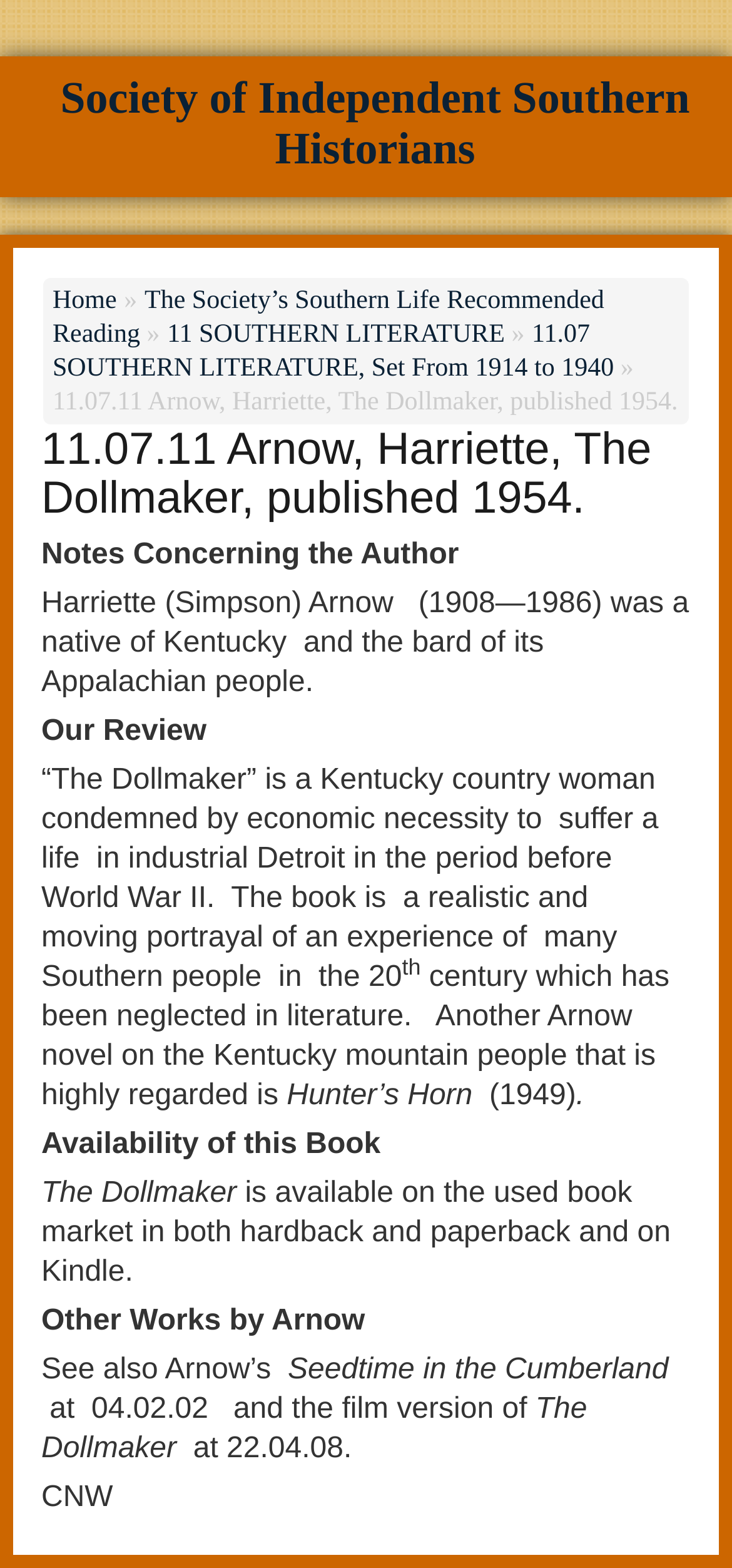Please provide the bounding box coordinates in the format (top-left x, top-left y, bottom-right x, bottom-right y). Remember, all values are floating point numbers between 0 and 1. What is the bounding box coordinate of the region described as: 11 SOUTHERN LITERATURE

[0.228, 0.205, 0.69, 0.223]